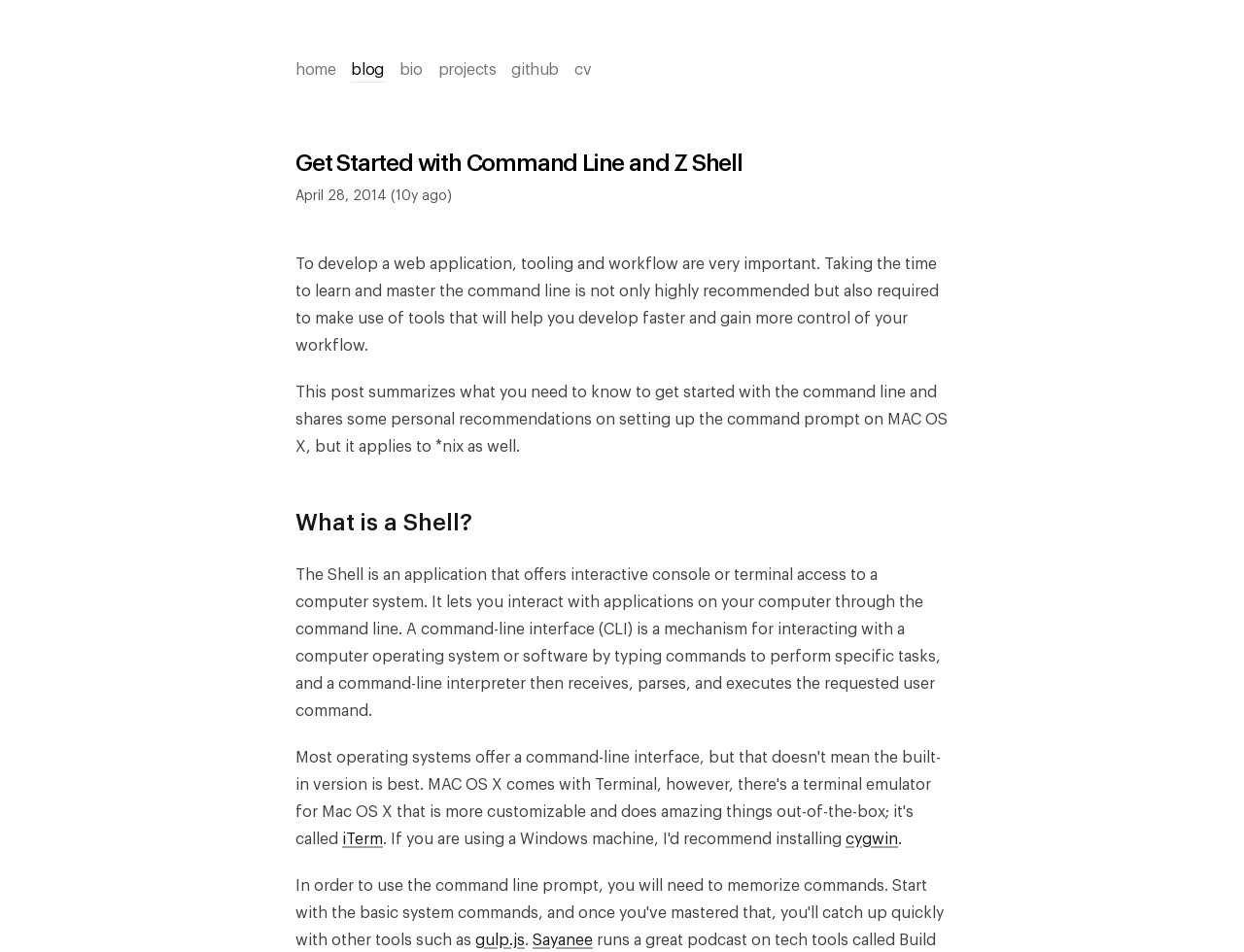Reply to the question with a single word or phrase:
How many external resources are mentioned?

4